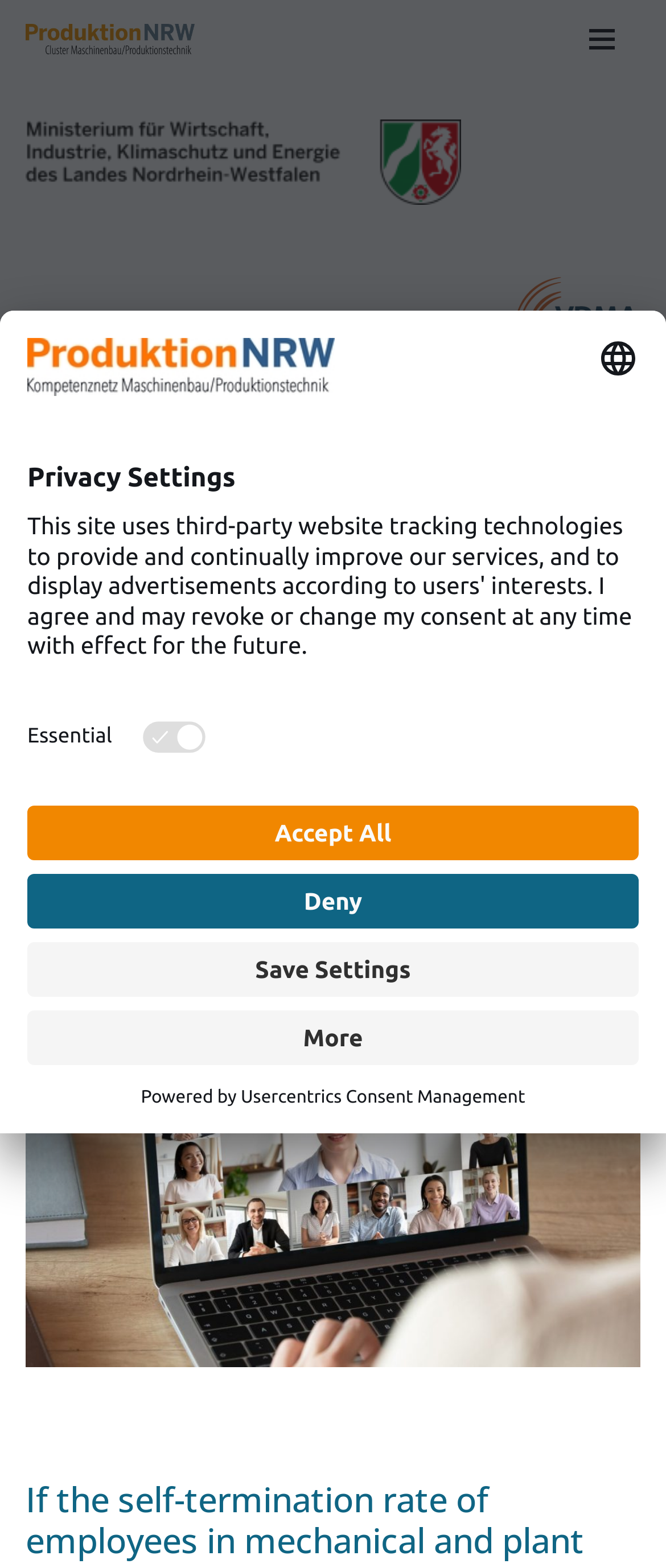What is the name of the consent management platform?
Answer the question with a detailed explanation, including all necessary information.

I found the answer by looking at the link element with the text 'Usercentrics Consent Management' which is located at the bottom of the webpage.